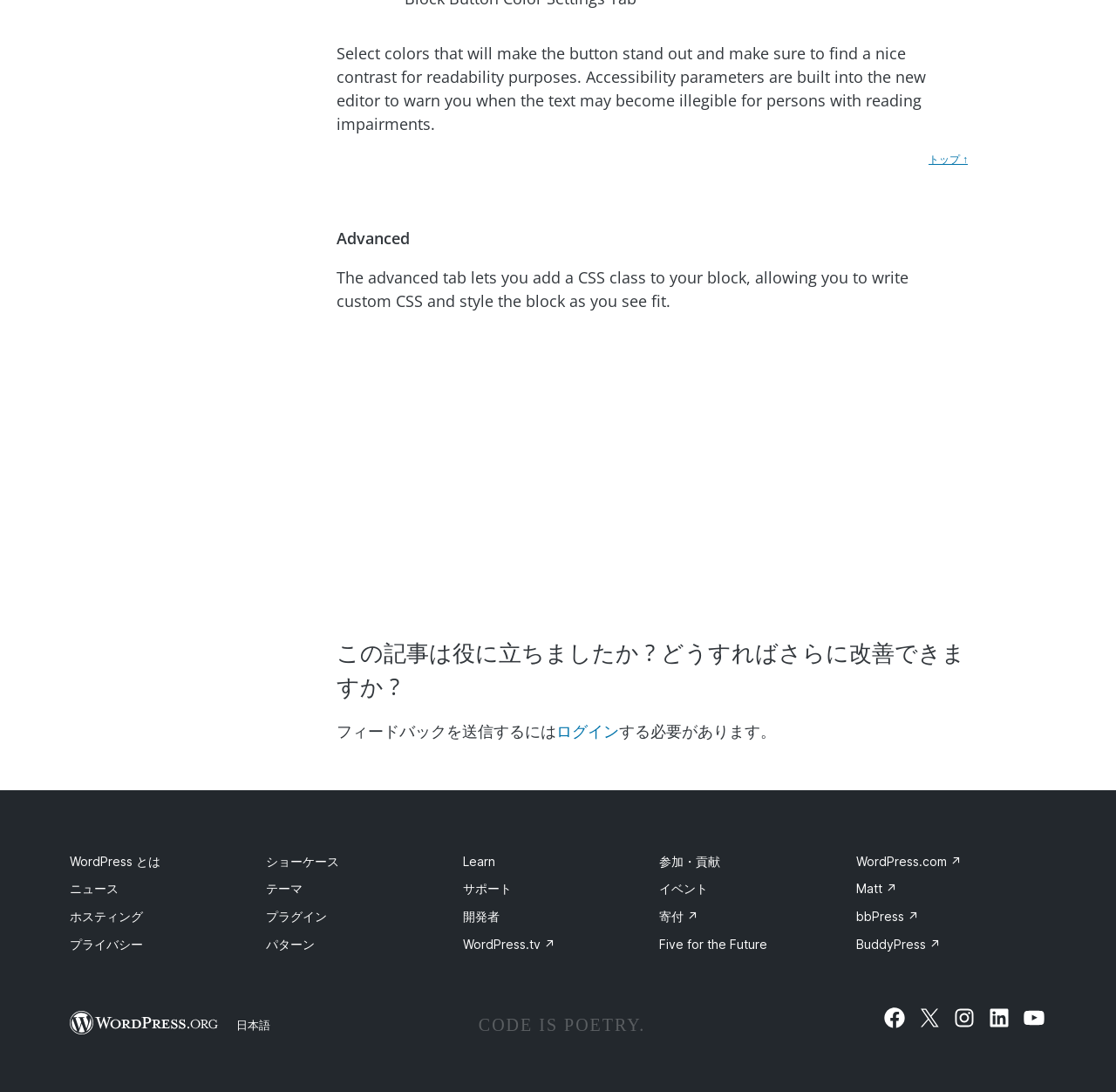Find the coordinates for the bounding box of the element with this description: "alt="Block Settings Advanced"".

[0.333, 0.489, 0.774, 0.508]